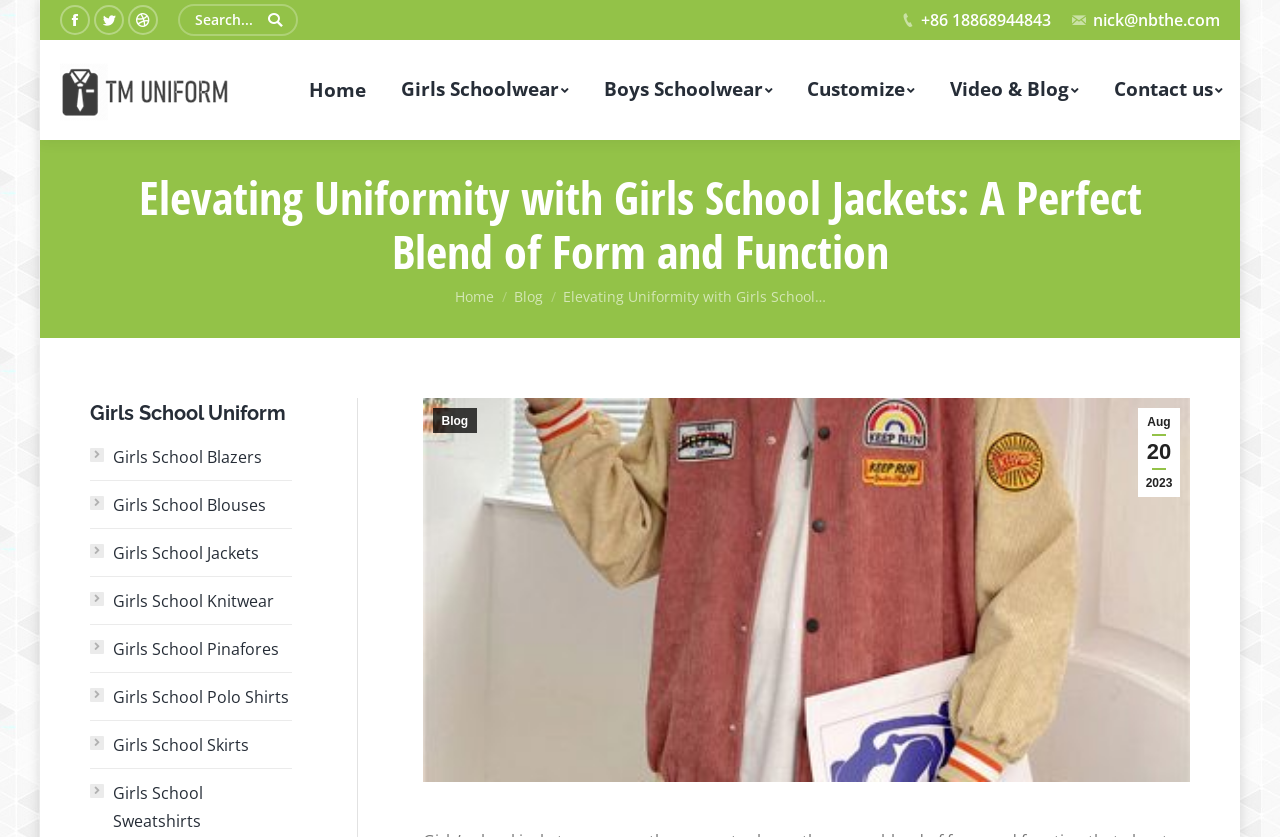How many types of girls' schoolwear are listed on the webpage?
Can you offer a detailed and complete answer to this question?

I counted the number of links under the 'Girls School Uniform' category, and there are 8 types of girls' schoolwear listed, including blazers, blouses, jackets, knitwear, pinafores, polo shirts, skirts, and sweatshirts.